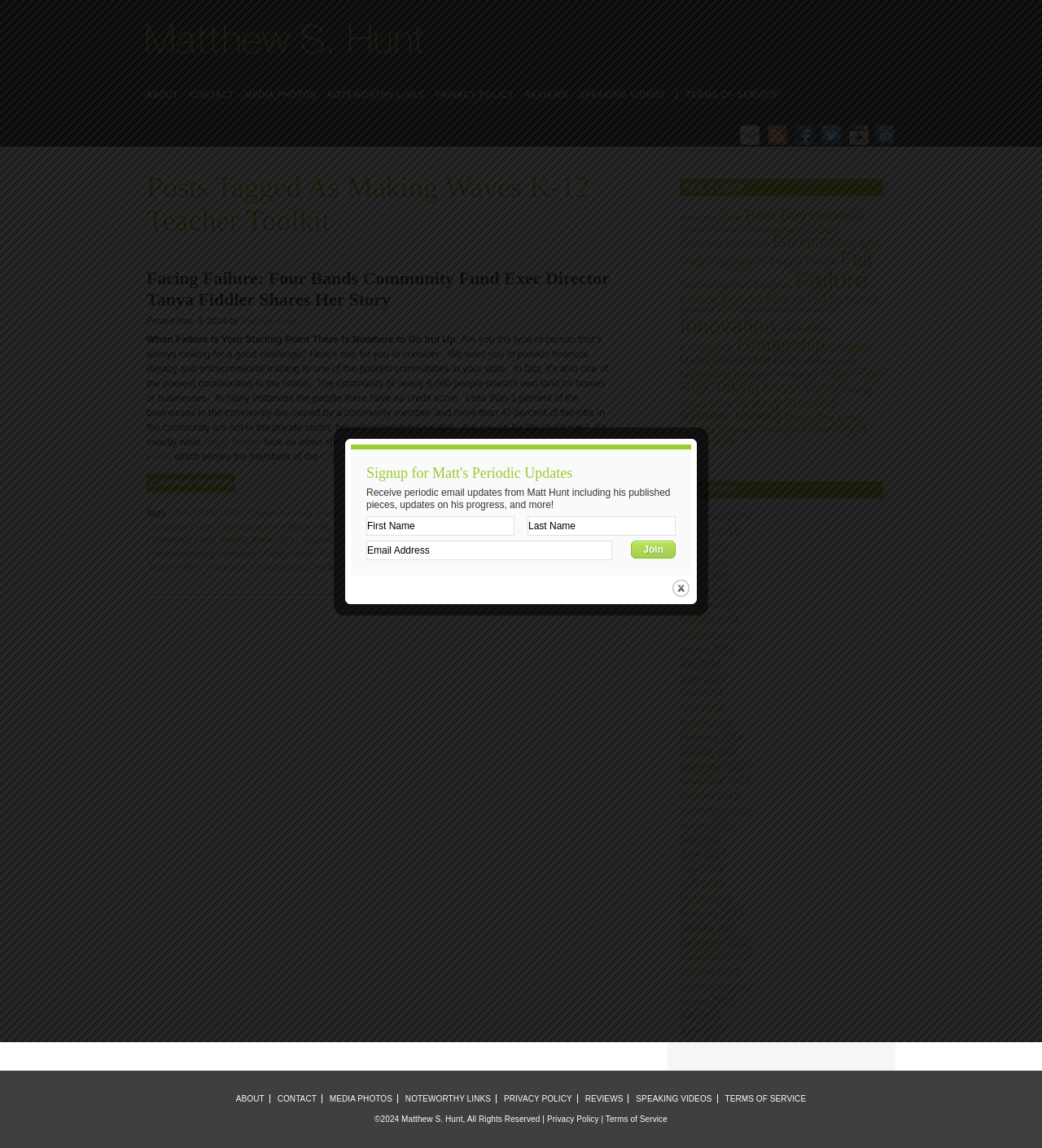Examine the image carefully and respond to the question with a detailed answer: 
What is the name of the community mentioned in the first post?

The question asks for the name of the community mentioned in the first post, which can be found in the text of the first post. By reading the text, we can determine that the community mentioned is the Cheyenne River Indian Reservation.